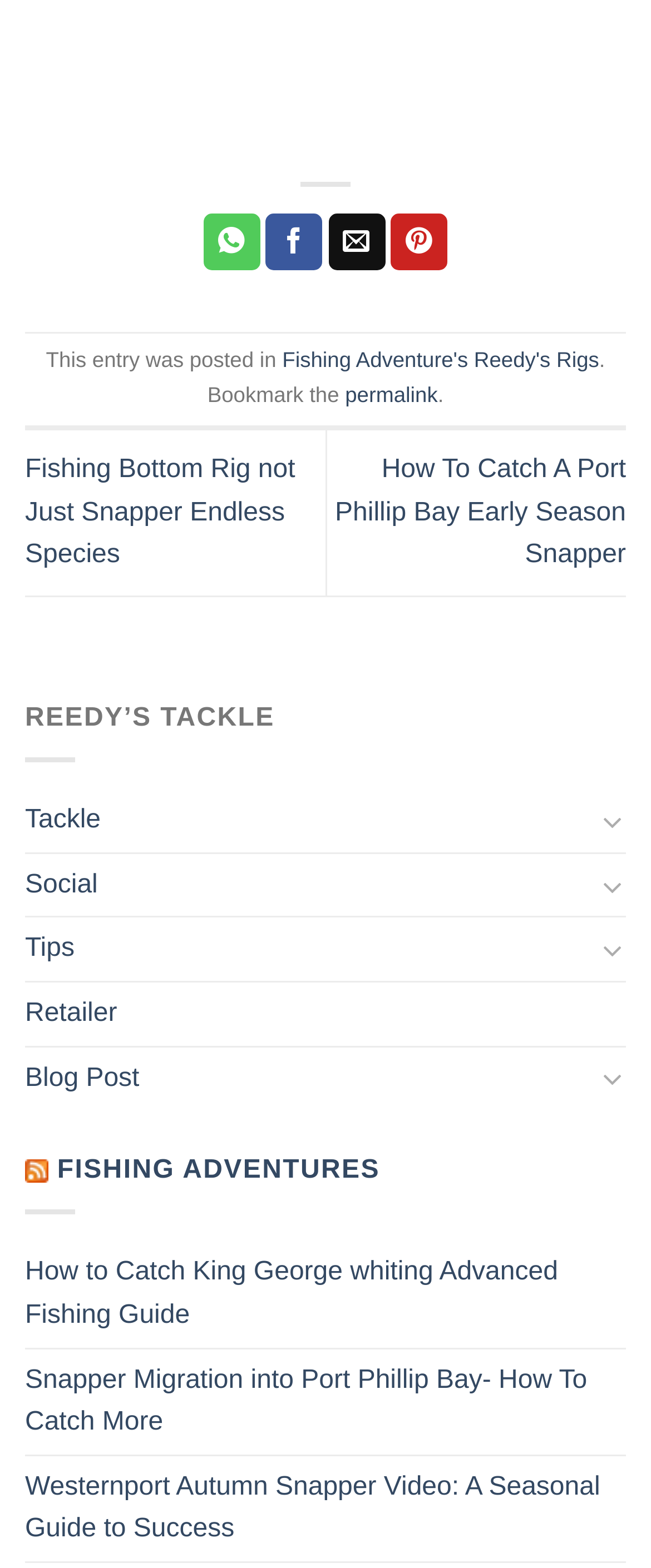Determine the bounding box coordinates for the clickable element required to fulfill the instruction: "Read Fishing Bottom Rig article". Provide the coordinates as four float numbers between 0 and 1, i.e., [left, top, right, bottom].

[0.038, 0.291, 0.453, 0.363]